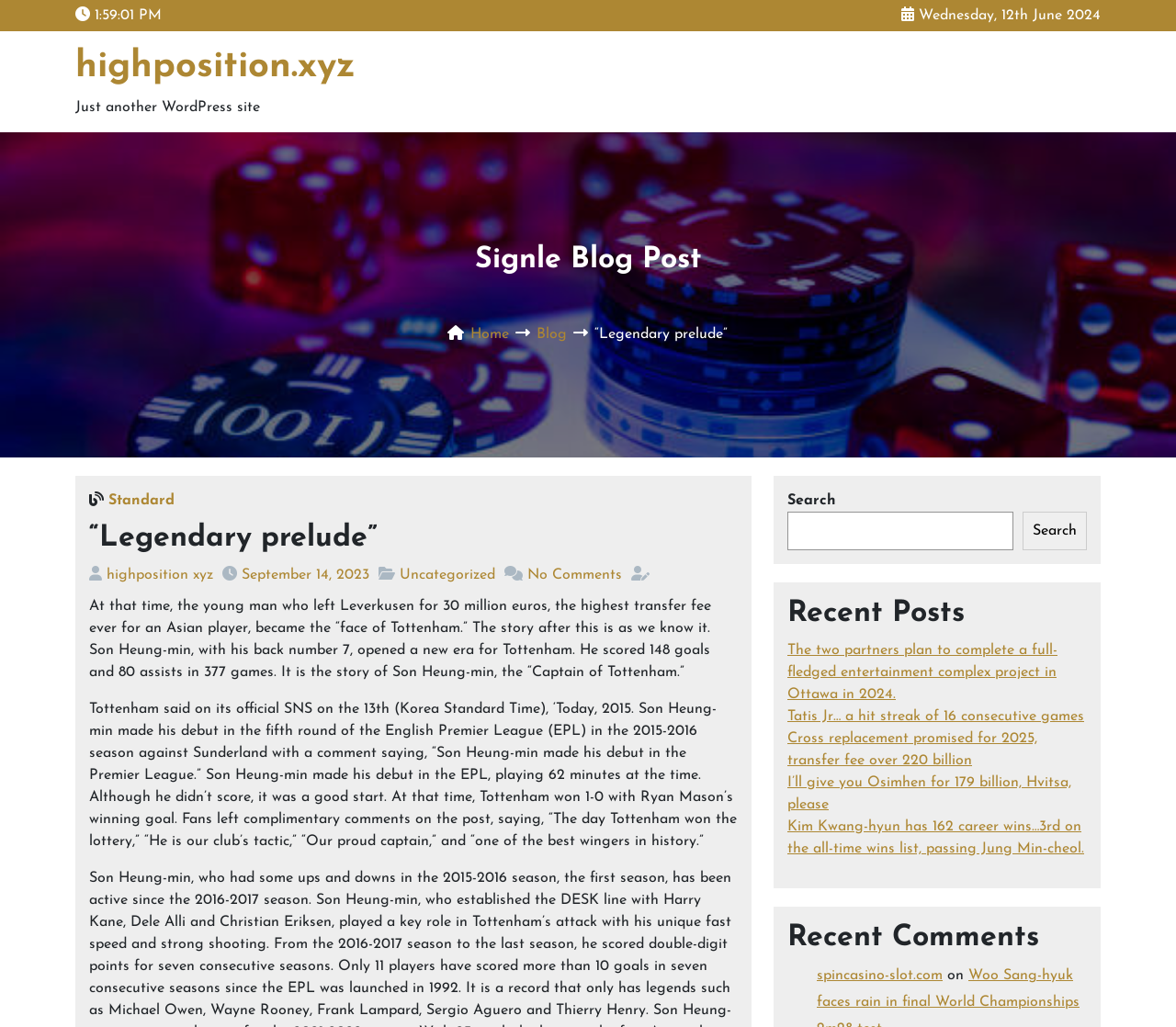What is the date of Son Heung-min's debut in the Premier League?
Examine the screenshot and reply with a single word or phrase.

2015